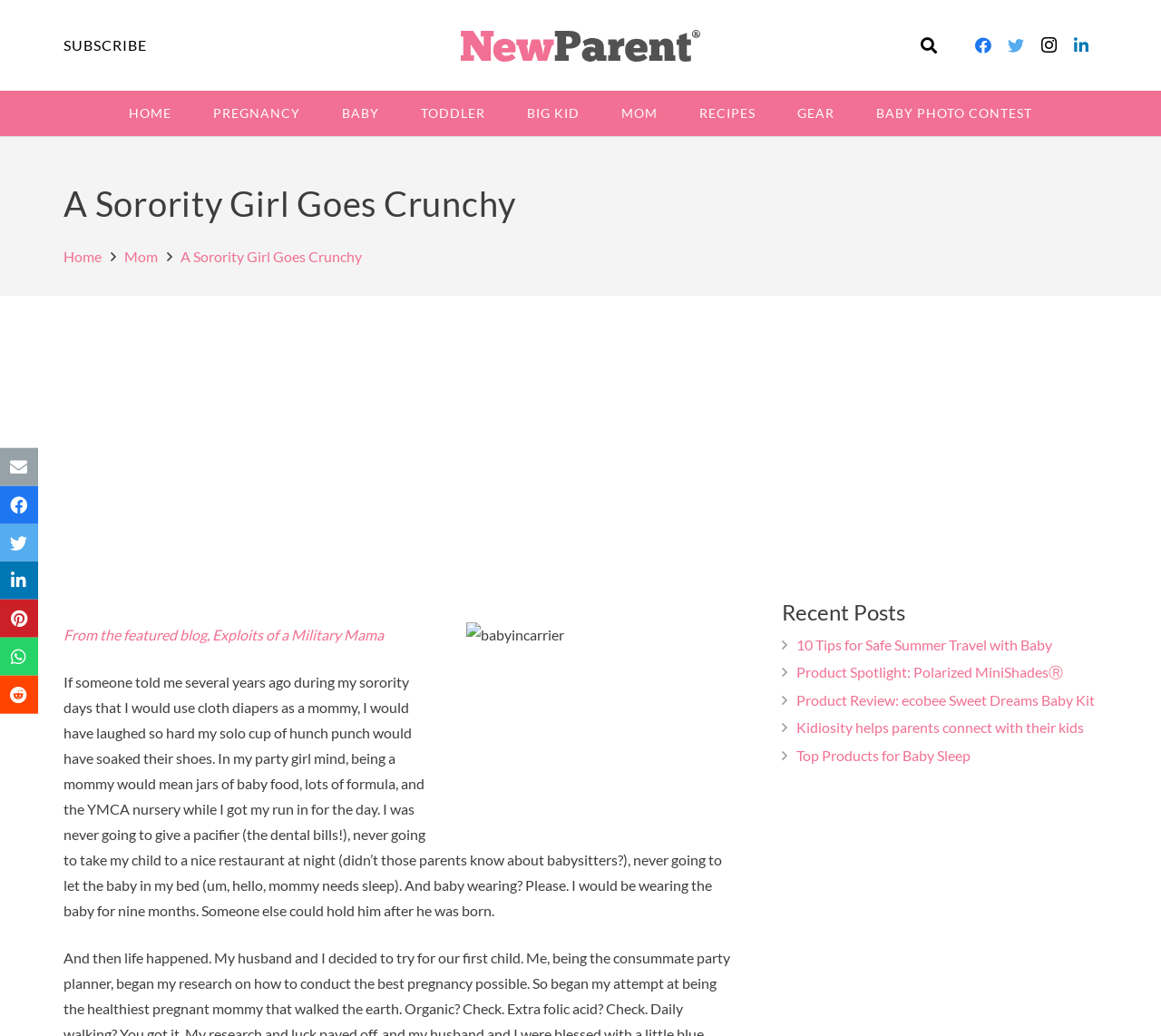Please locate the bounding box coordinates of the element that should be clicked to complete the given instruction: "Search for a topic".

[0.784, 0.024, 0.832, 0.063]